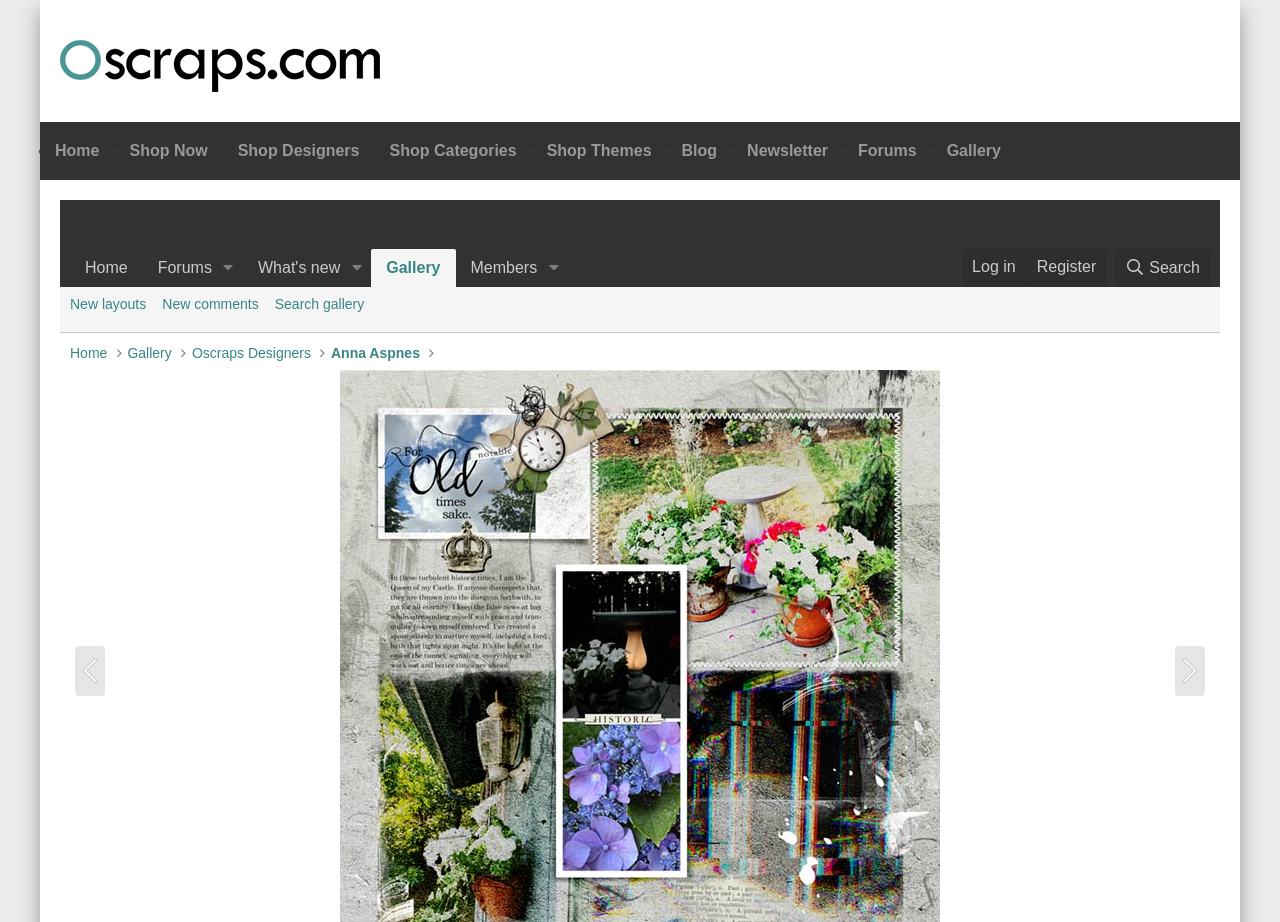Analyze the image and answer the question with as much detail as possible: 
Where is the link to the shop?

The link to the shop can be found in the top navigation bar, which is a list of links including 'Home', 'Shop Now', 'Shop Designers', 'Shop Categories', and 'Shop Themes'.